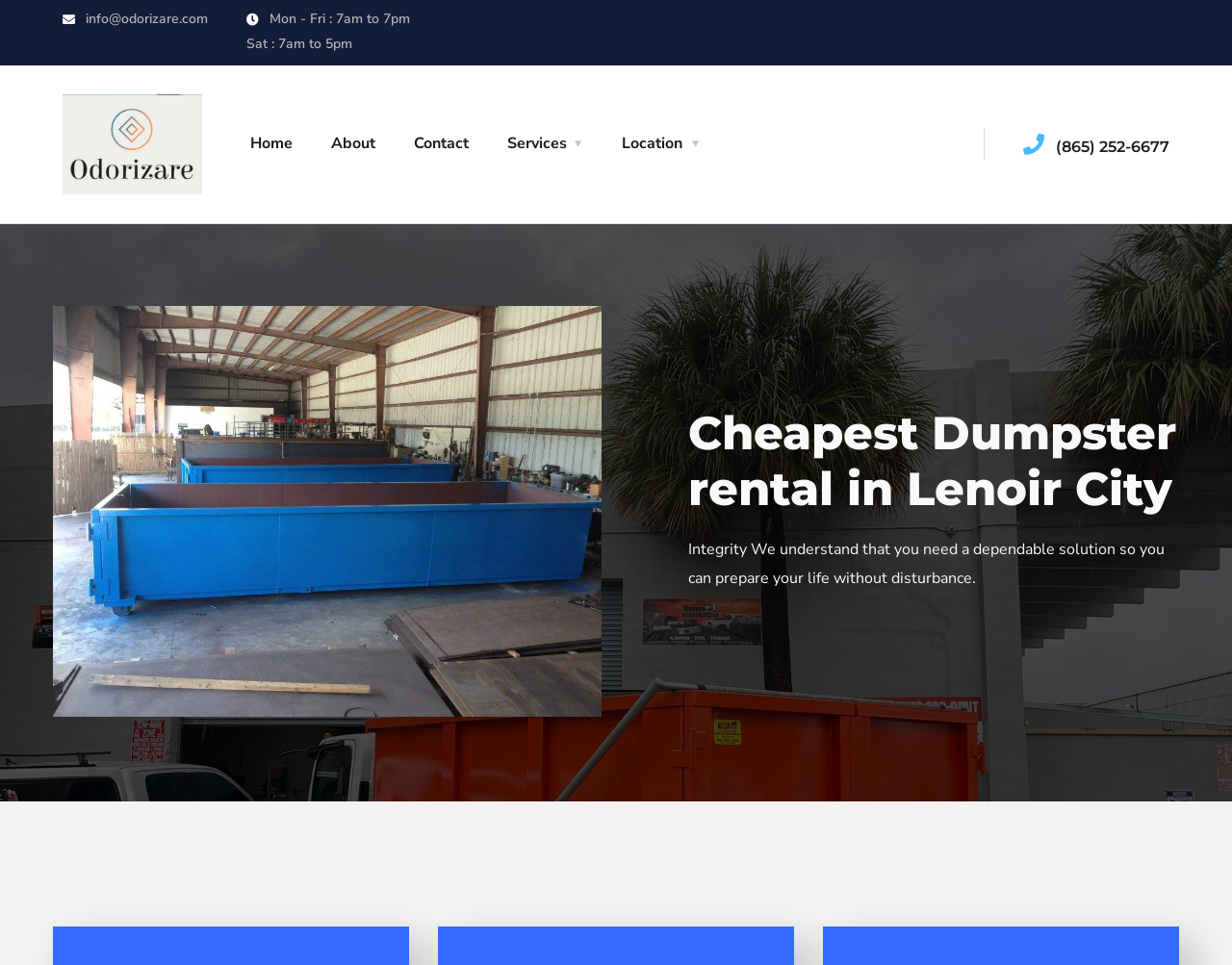From the details in the image, provide a thorough response to the question: What is the core value mentioned on the page?

I found the core value by looking at the StaticText element with the text 'Integrity We understand that you need a dependable solution so you can prepare your life without disturbance.' which is located in the middle of the page.